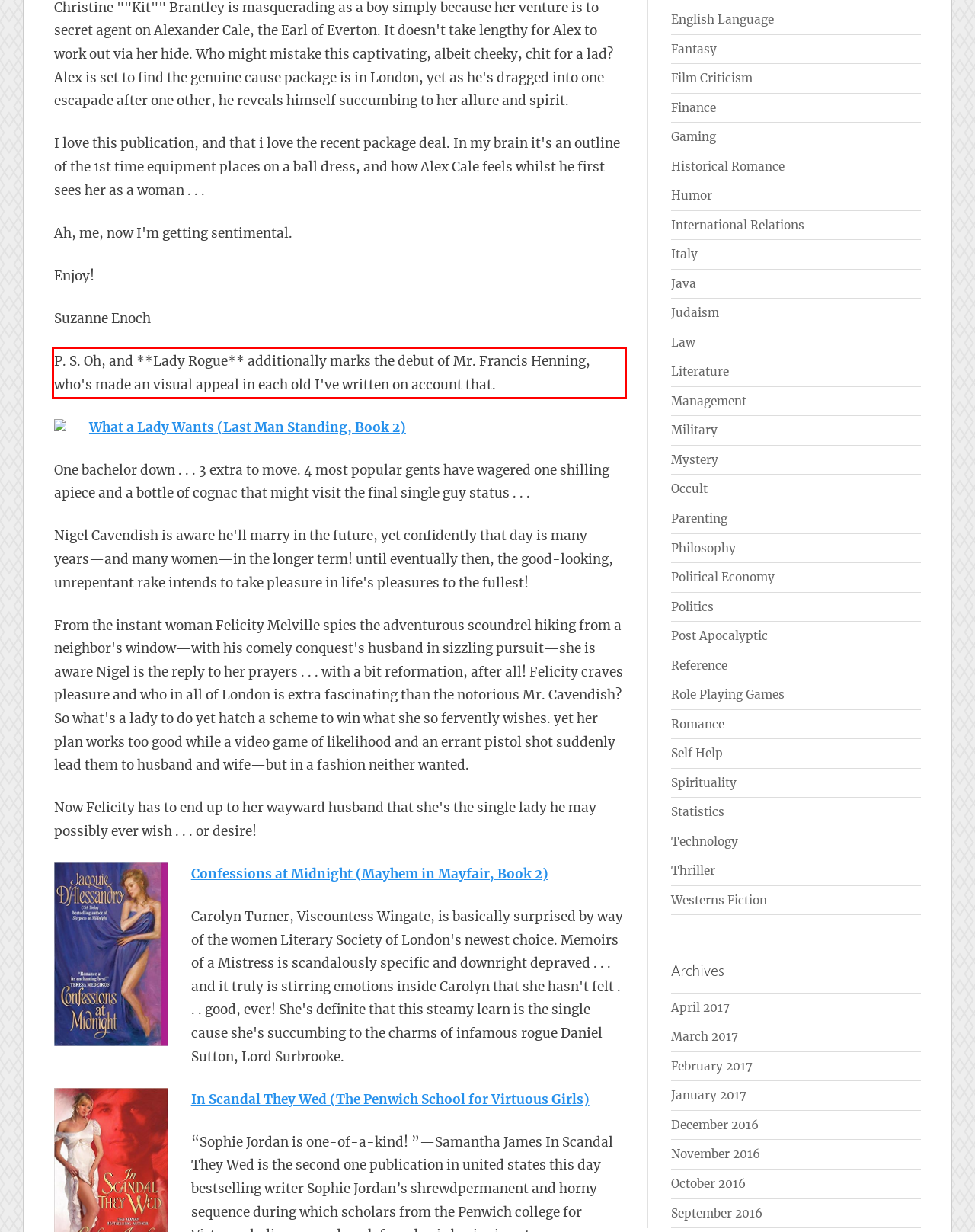Identify and extract the text within the red rectangle in the screenshot of the webpage.

P. S. Oh, and **Lady Rogue** additionally marks the debut of Mr. Francis Henning, who's made an visual appeal in each old I've written on account that.